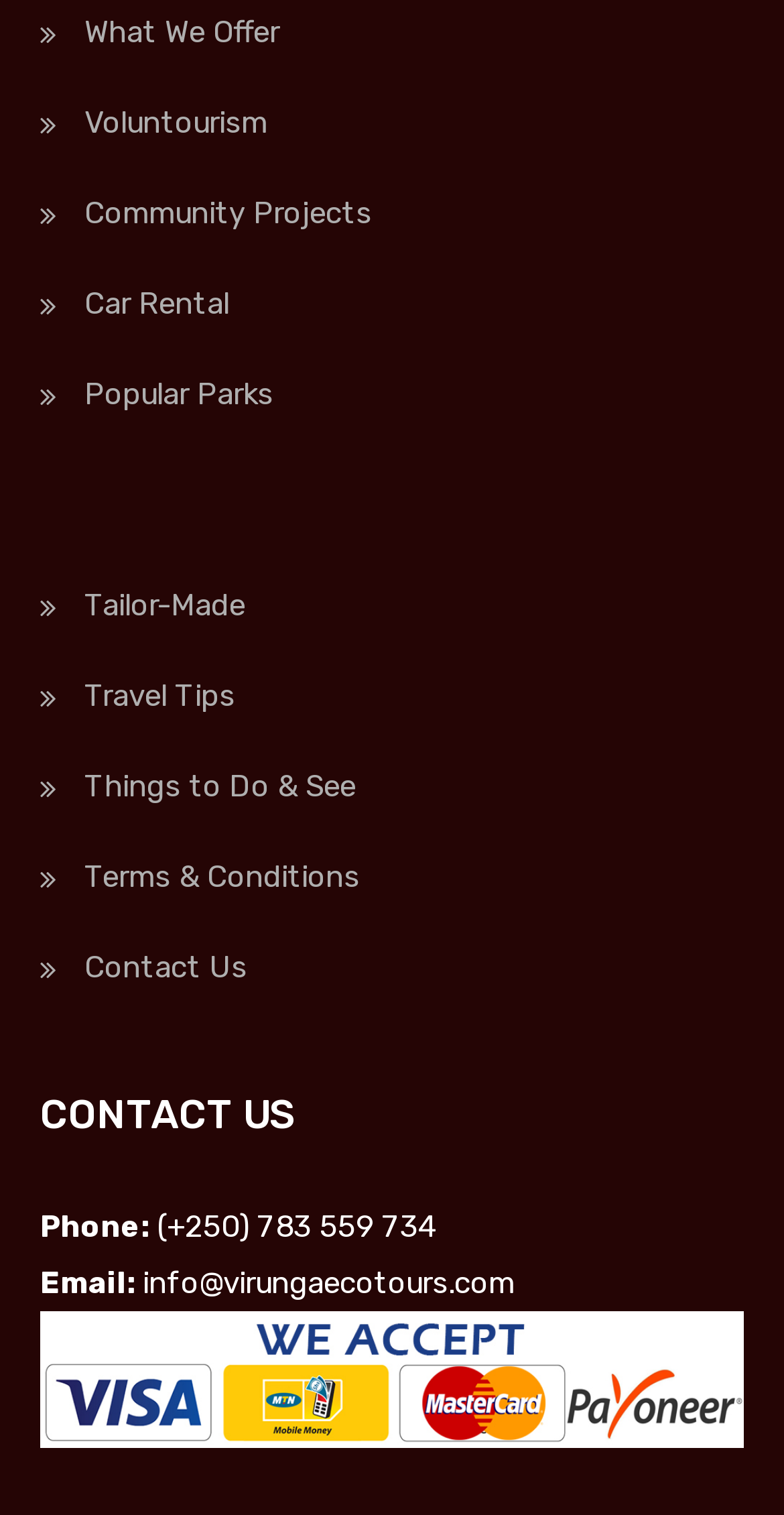What is the email address provided on the webpage?
Please answer the question with as much detail and depth as you can.

I found the email address by examining the StaticText 'Email:' and the corresponding link 'info@virungaecotours.com' with a bounding box coordinate of [0.182, 0.835, 0.656, 0.859].